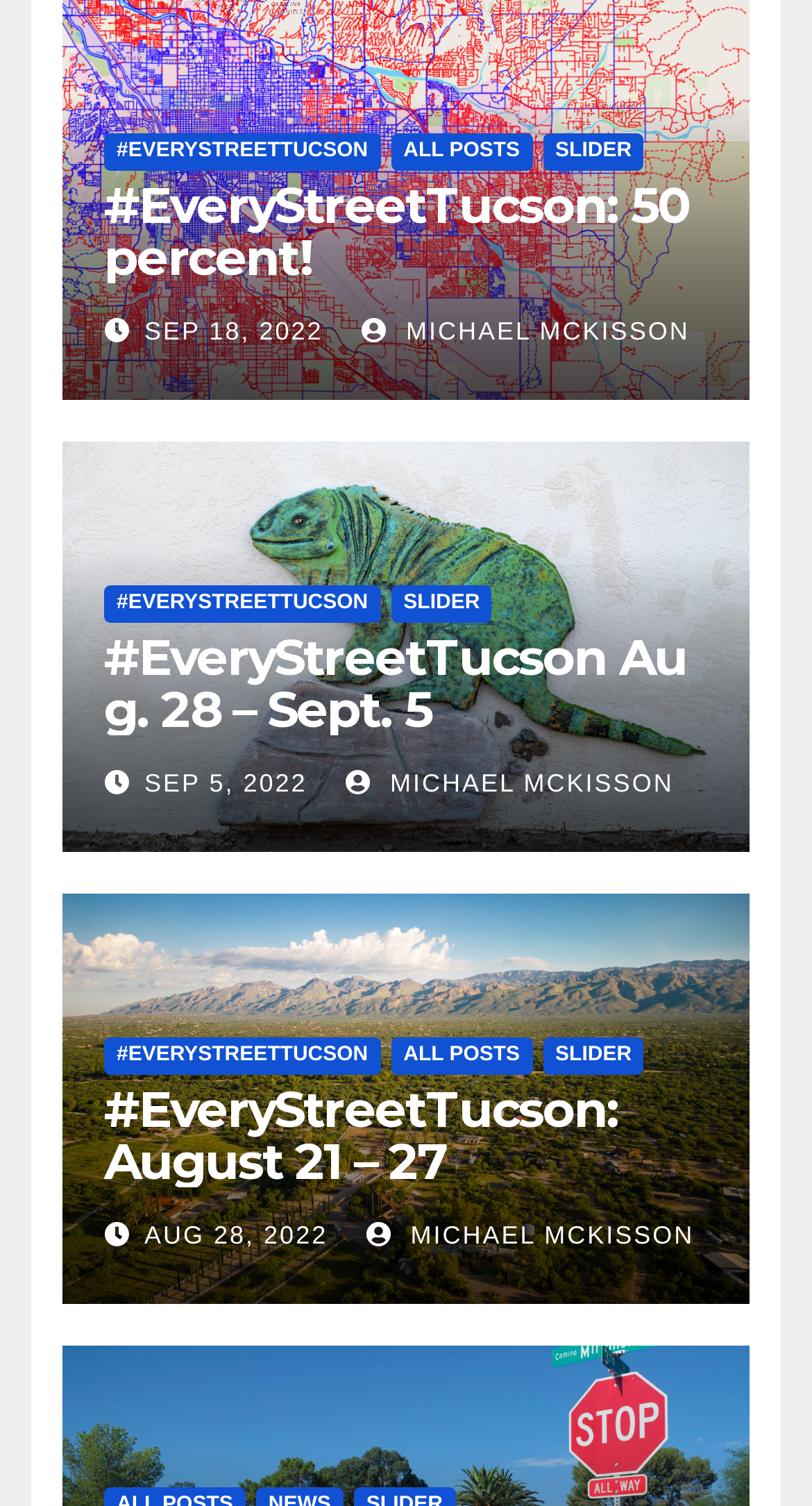Please analyze the image and provide a thorough answer to the question:
Who is the author of the second post?

The second post has a link element with the text ' MICHAEL MCKISSON', which indicates that MICHAEL MCKISSON is the author of the second post.